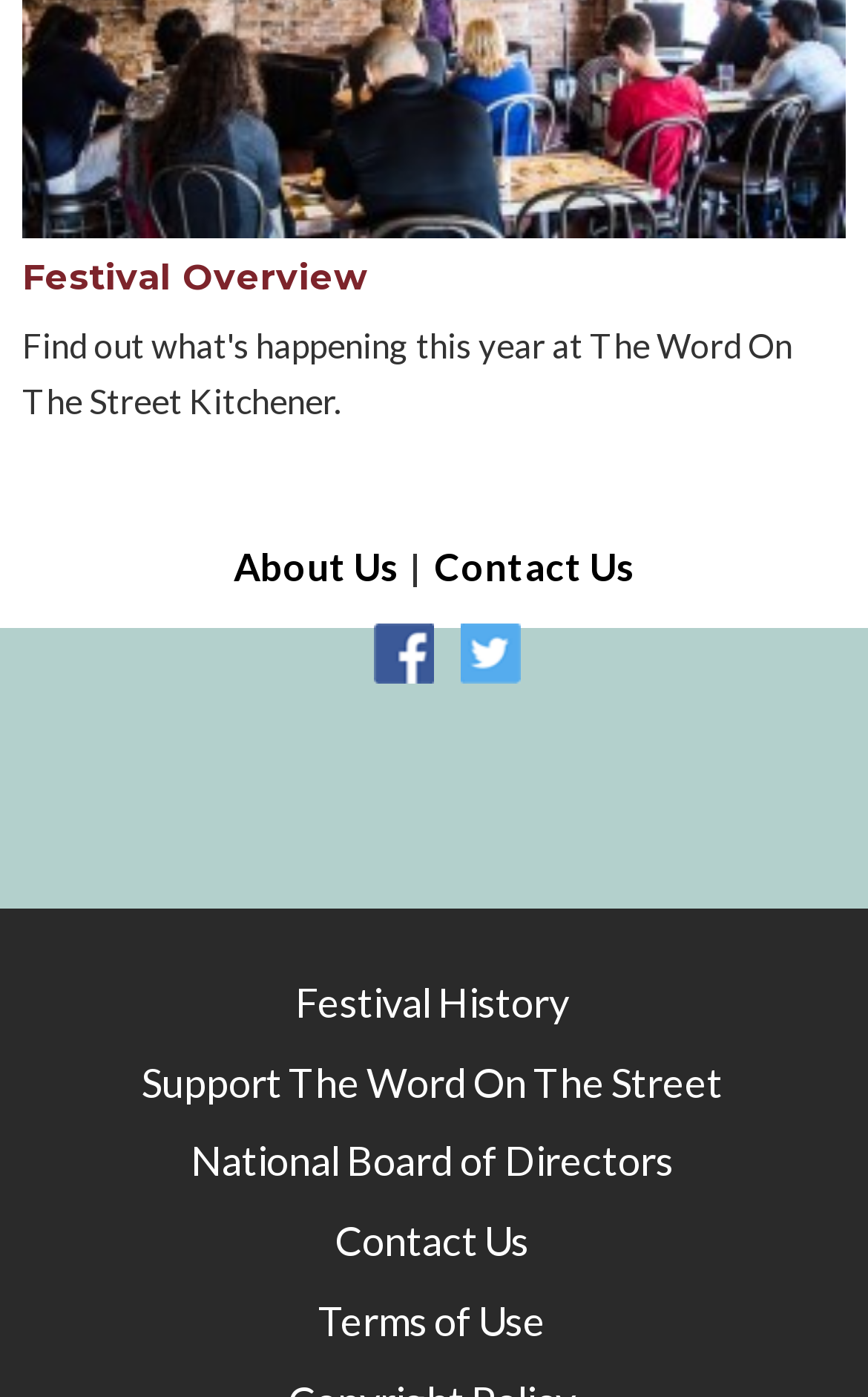What is the last link in the webpage?
Using the image, give a concise answer in the form of a single word or short phrase.

Terms of Use